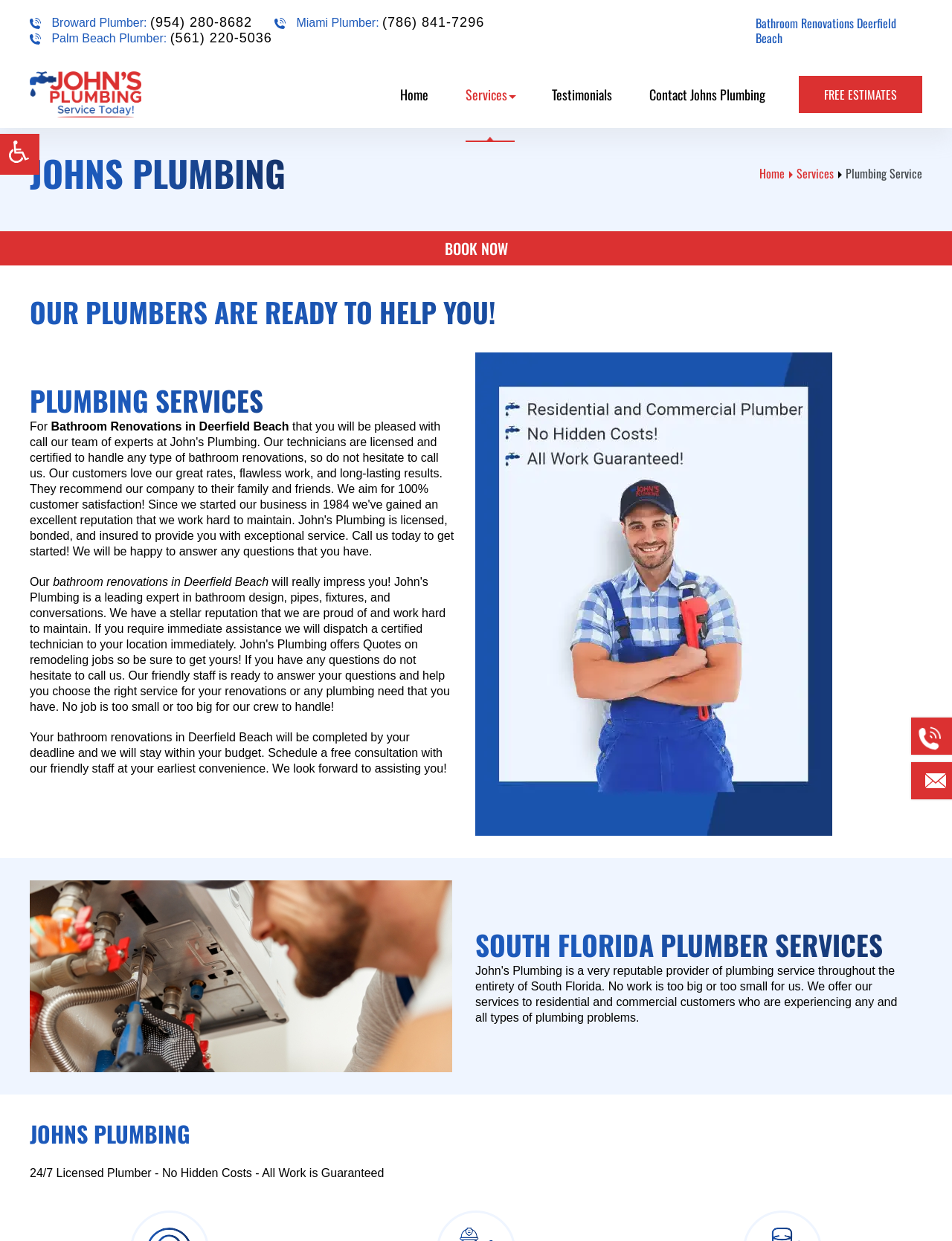What is the guarantee for the work done?
Look at the image and provide a detailed response to the question.

I found the guarantee for the work done by looking at the StaticText element '24/7 Licensed Plumber - No Hidden Costs - All Work is Guaranteed'.